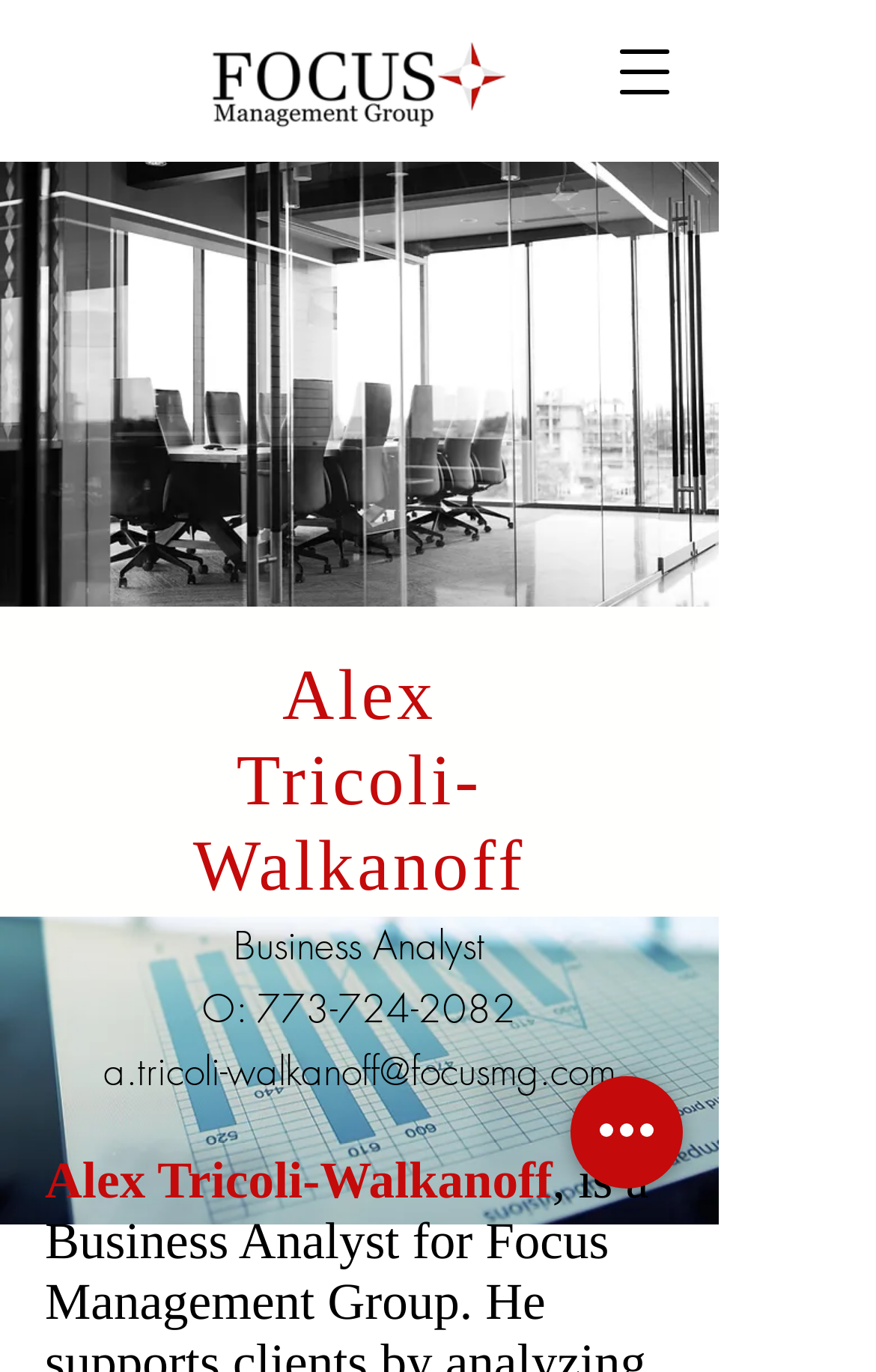For the given element description aria-label="Quick actions", determine the bounding box coordinates of the UI element. The coordinates should follow the format (top-left x, top-left y, bottom-right x, bottom-right y) and be within the range of 0 to 1.

[0.651, 0.784, 0.779, 0.866]